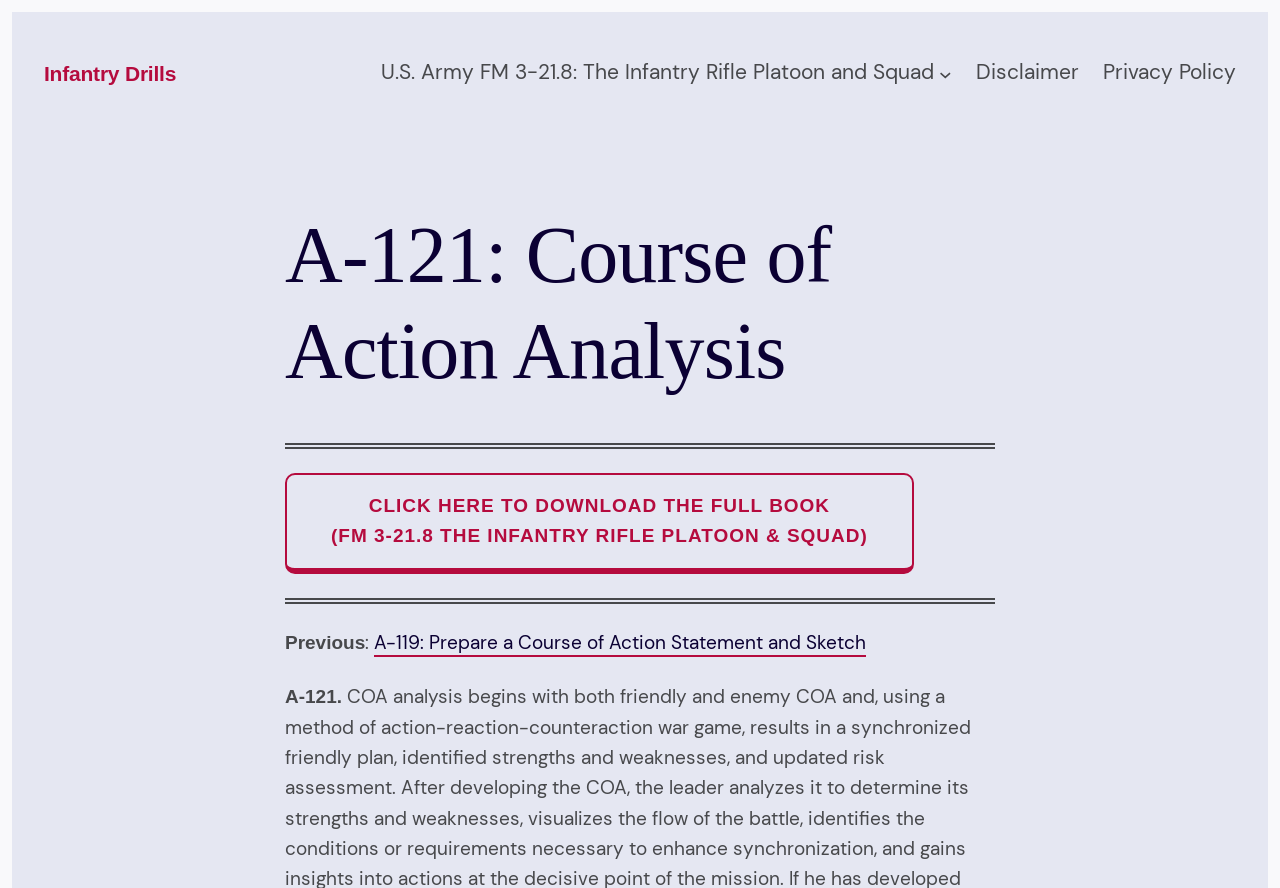What is the orientation of the separator?
Using the information from the image, give a concise answer in one word or a short phrase.

horizontal